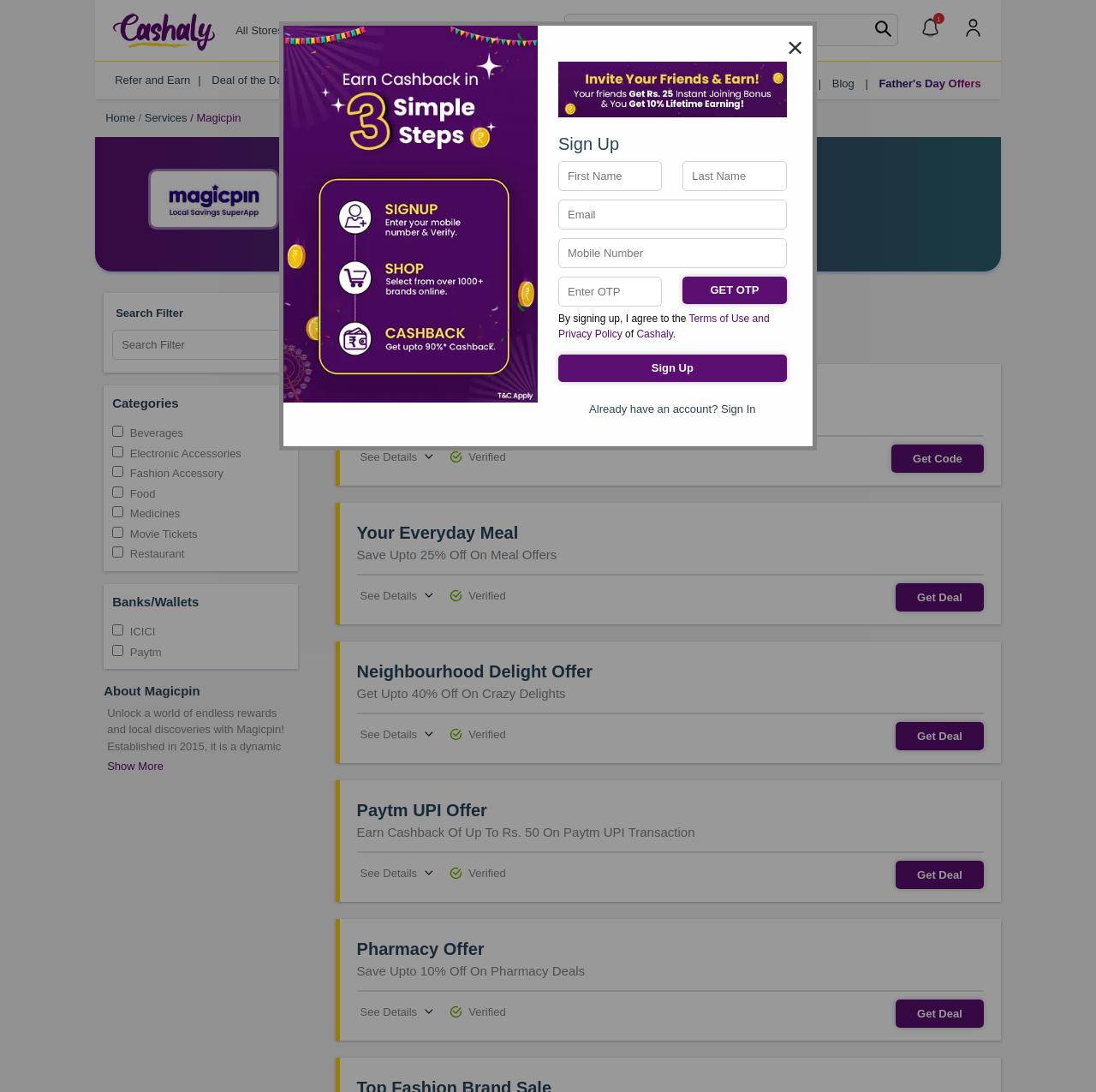Locate the bounding box for the described UI element: "Credit Cards". Ensure the coordinates are four float numbers between 0 and 1, formatted as [left, top, right, bottom].

[0.375, 0.018, 0.439, 0.037]